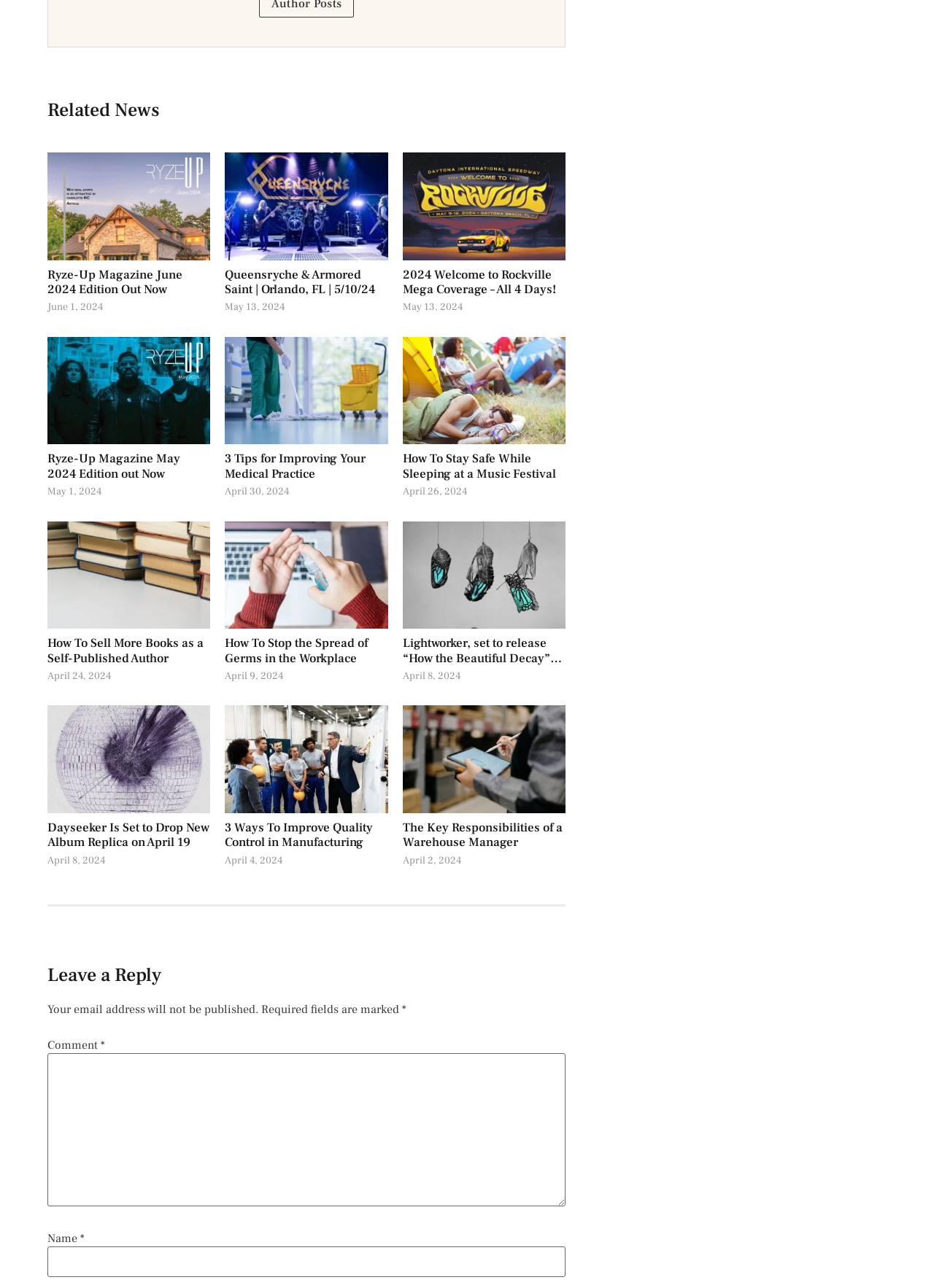Predict the bounding box coordinates of the area that should be clicked to accomplish the following instruction: "Enter your name". The bounding box coordinates should consist of four float numbers between 0 and 1, i.e., [left, top, right, bottom].

[0.051, 0.968, 0.605, 0.992]